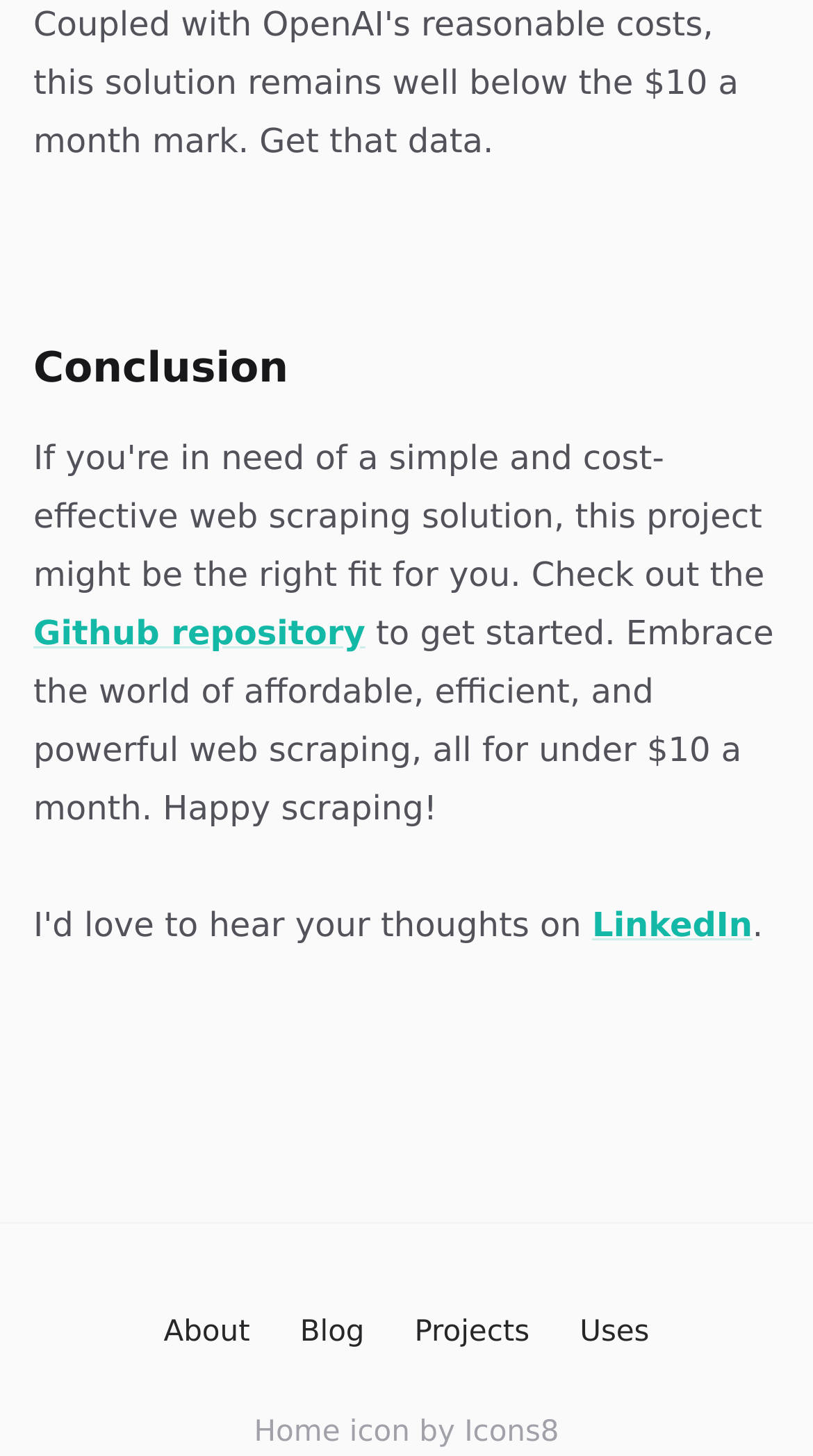Please answer the following question using a single word or phrase: What is the name of the icon provider?

Icons8